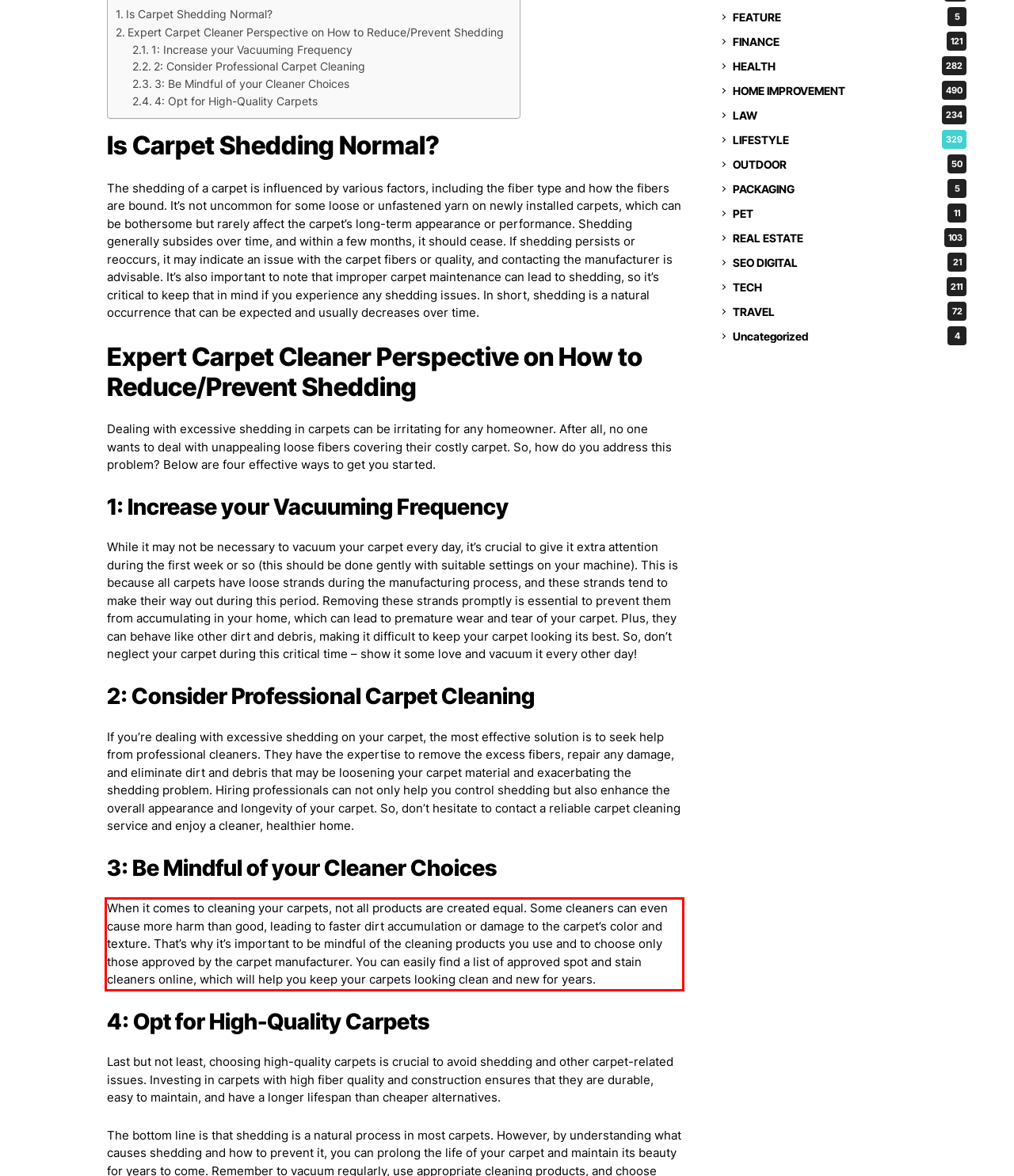Look at the webpage screenshot and recognize the text inside the red bounding box.

When it comes to cleaning your carpets, not all products are created equal. Some cleaners can even cause more harm than good, leading to faster dirt accumulation or damage to the carpet’s color and texture. That’s why it’s important to be mindful of the cleaning products you use and to choose only those approved by the carpet manufacturer. You can easily find a list of approved spot and stain cleaners online, which will help you keep your carpets looking clean and new for years.